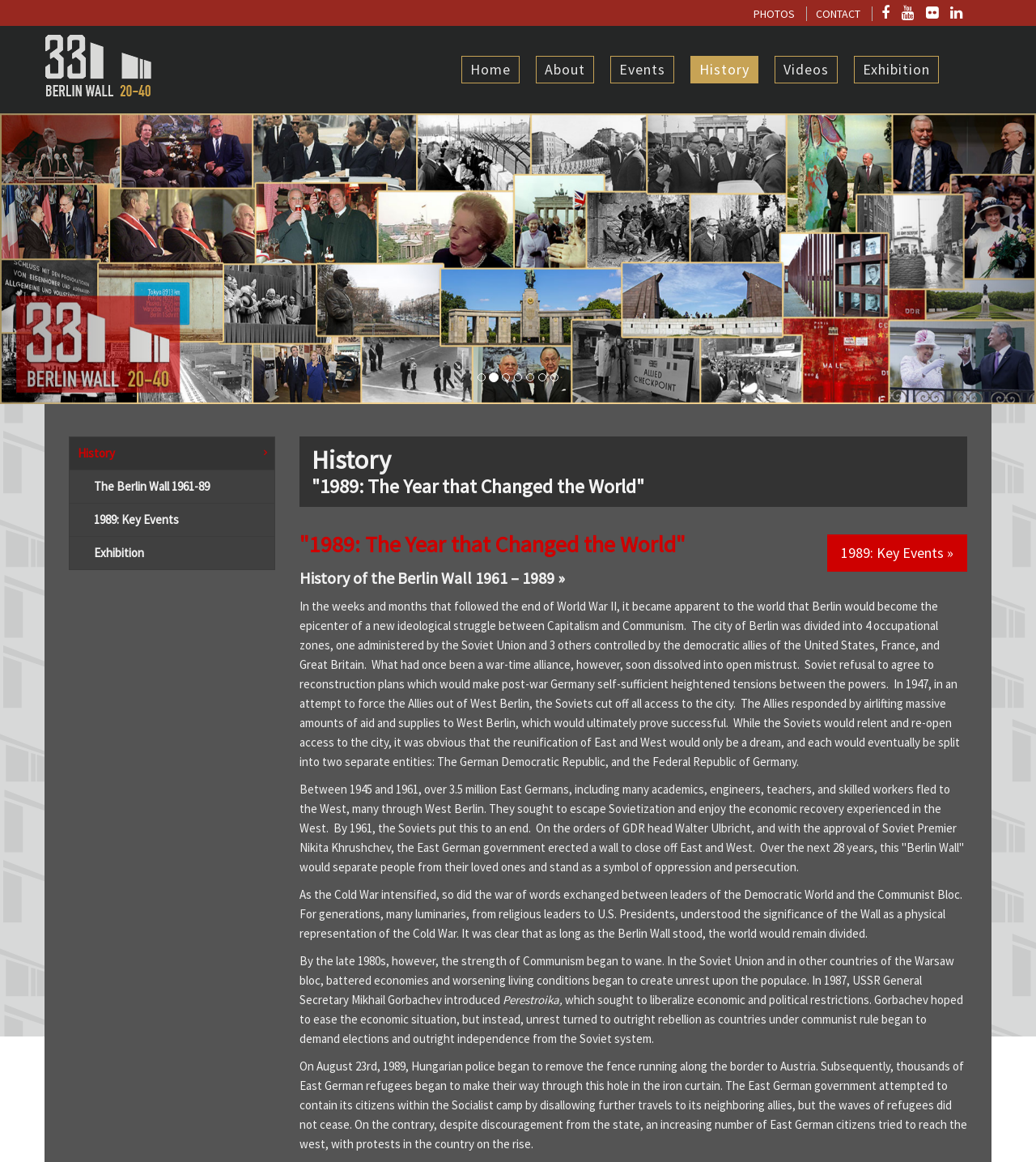Give a full account of the webpage's elements and their arrangement.

The webpage is about the history of the Berlin Wall, with a focus on the events leading up to its construction and its eventual fall. At the top of the page, there is a navigation menu with links to "PHOTOS", "CONTACT", and social media icons. Below this, there is a logo and a main navigation menu with links to "Home", "About", "Events", "History", "Videos", and "Exhibition".

The main content of the page is divided into sections, with headings and paragraphs of text. The first section has a heading "History" and a subheading "'1989: The Year that Changed the World'". Below this, there is a link to "1989: Key Events" and a brief overview of the history of the Berlin Wall.

The next section has a heading "History of the Berlin Wall 1961 – 1989" and a link to a more detailed page about the wall's history. Below this, there are three paragraphs of text that describe the events leading up to the construction of the wall, including the division of Berlin into four occupational zones and the Soviet Union's refusal to agree to reconstruction plans.

The following sections continue to describe the history of the Berlin Wall, including the airlift of supplies to West Berlin, the construction of the wall, and the eventual fall of the wall in 1989. There are also images and links to related pages throughout the content.

At the bottom of the page, there is a "Scroll Back to Top" button.